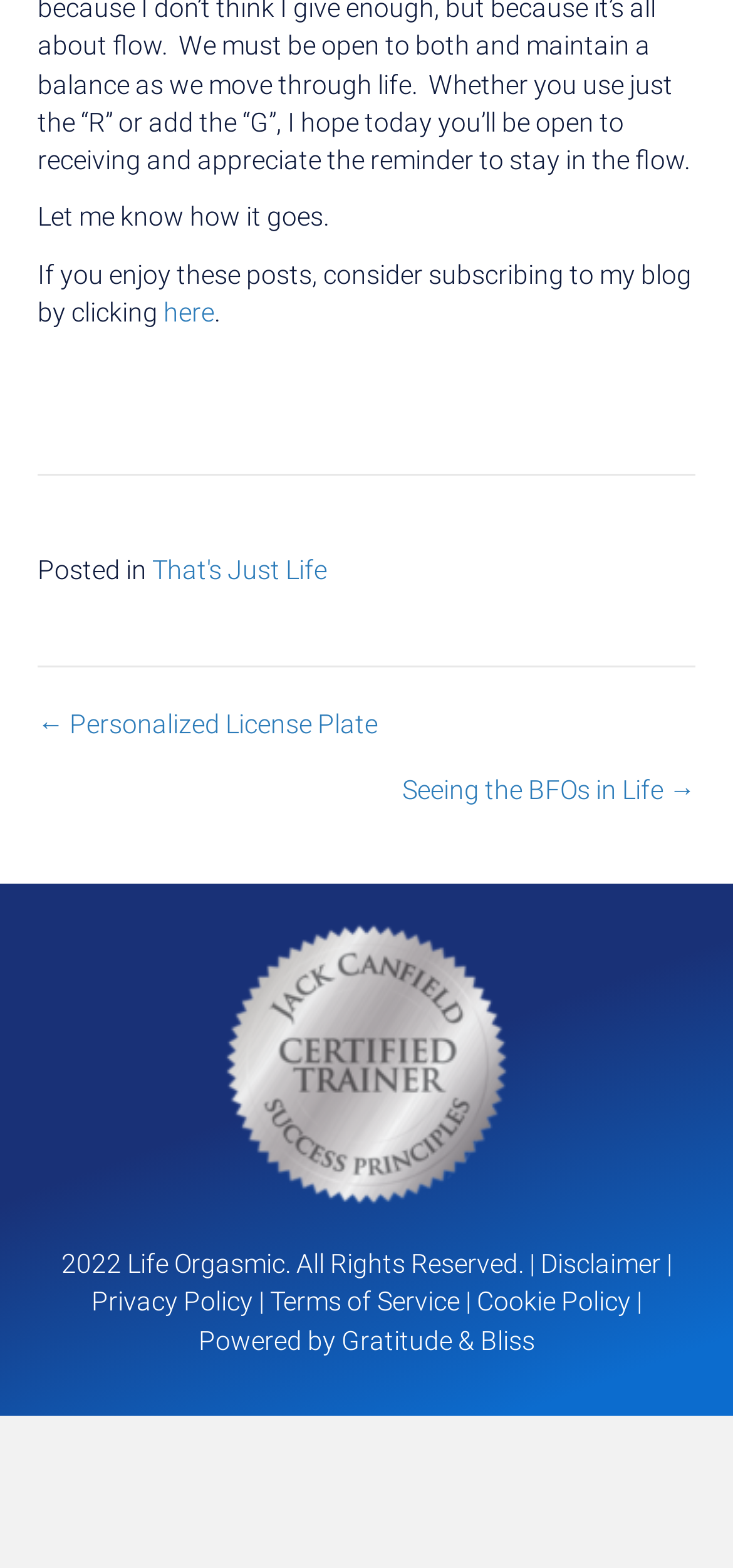Please answer the following question using a single word or phrase: 
What is the name of the blog?

Life Orgasmic